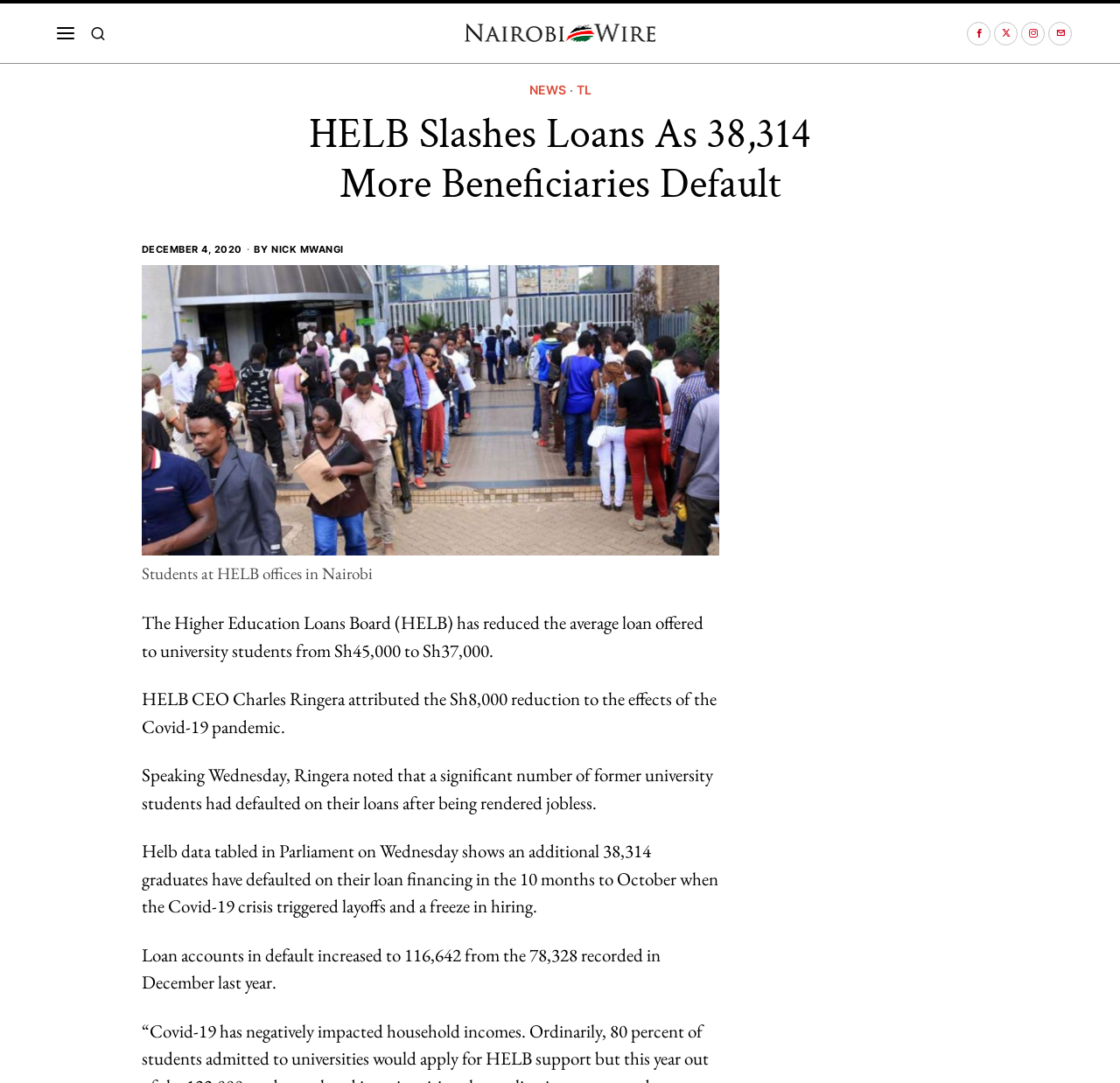Based on the image, provide a detailed response to the question:
What is the total number of loan accounts in default?

The answer can be found in the paragraph that starts with 'Loan accounts in default increased to 116,642 from the 78,328 recorded in December last year...'. The paragraph states that the total number of loan accounts in default is 116,642.